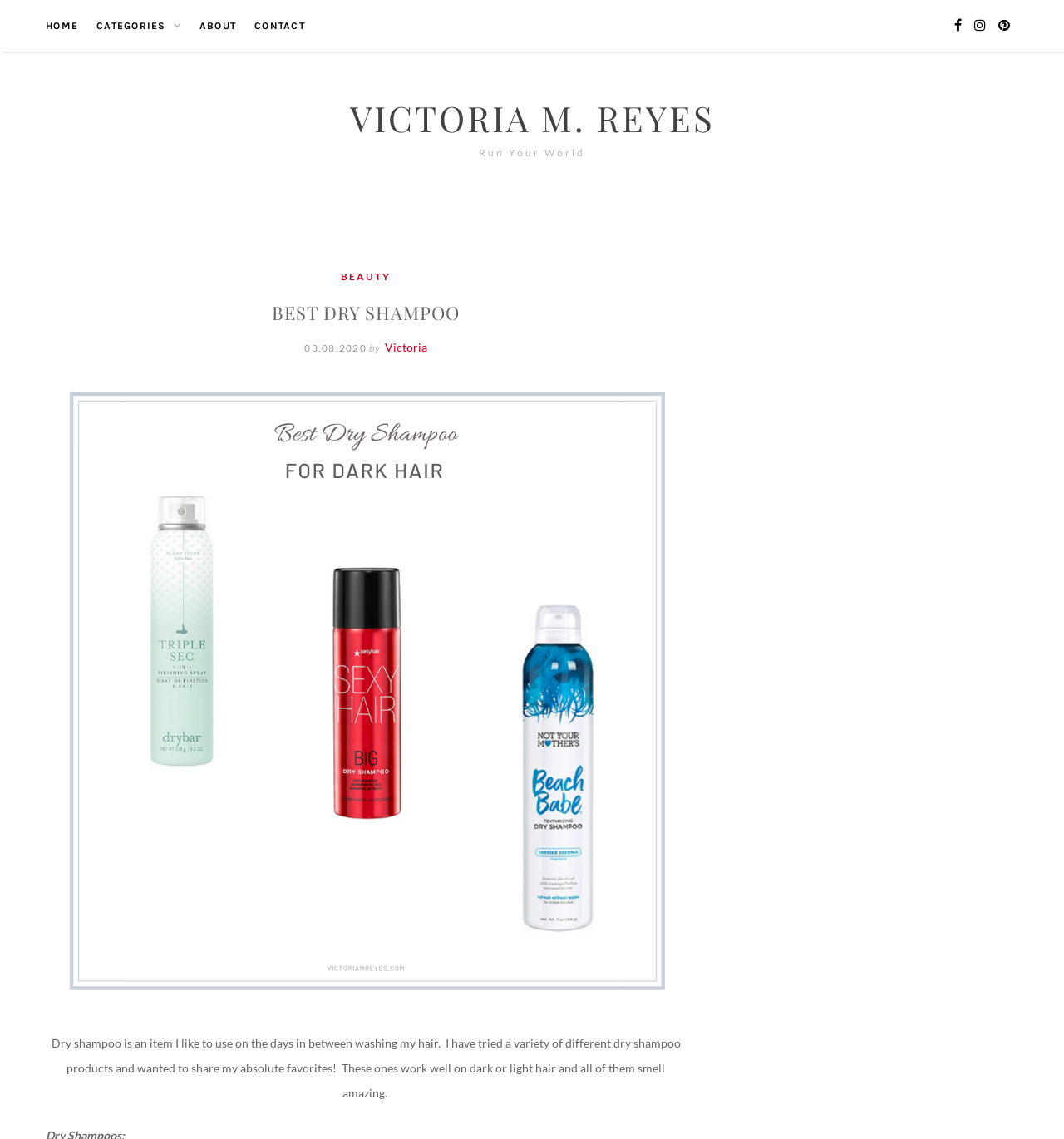Kindly determine the bounding box coordinates for the clickable area to achieve the given instruction: "read the article about best dry shampoo for dark hair".

[0.043, 0.878, 0.645, 0.89]